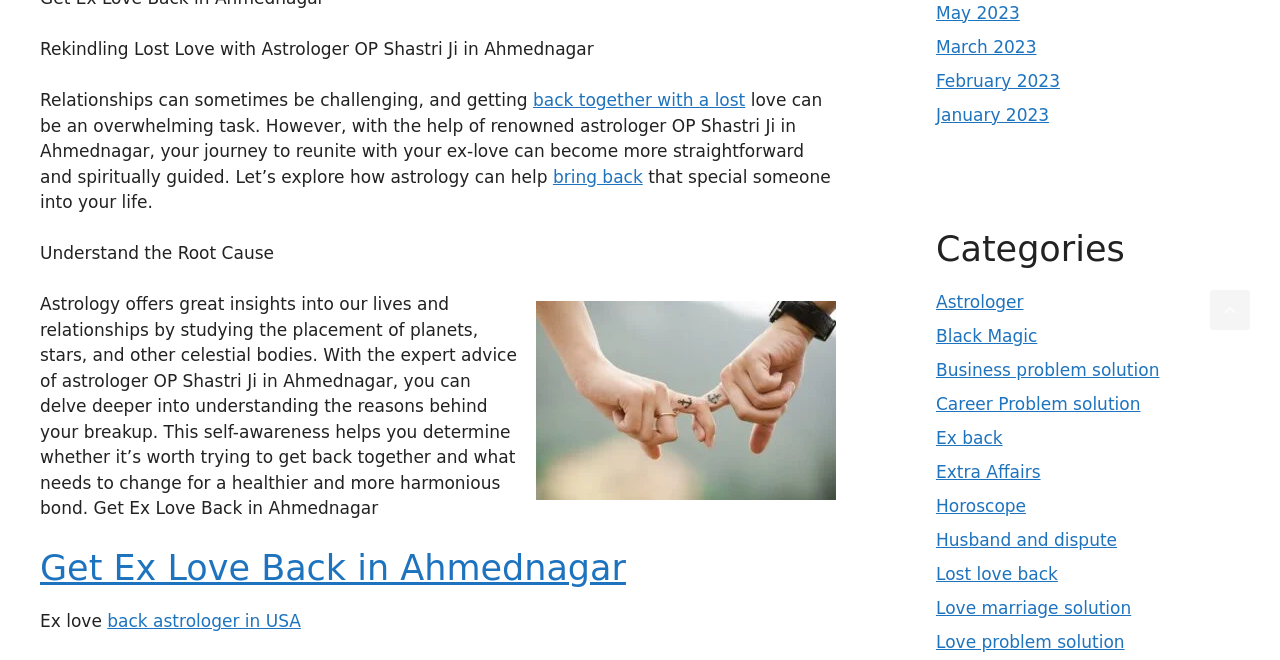Give a concise answer using one word or a phrase to the following question:
What is the category of the webpage?

Astrologer